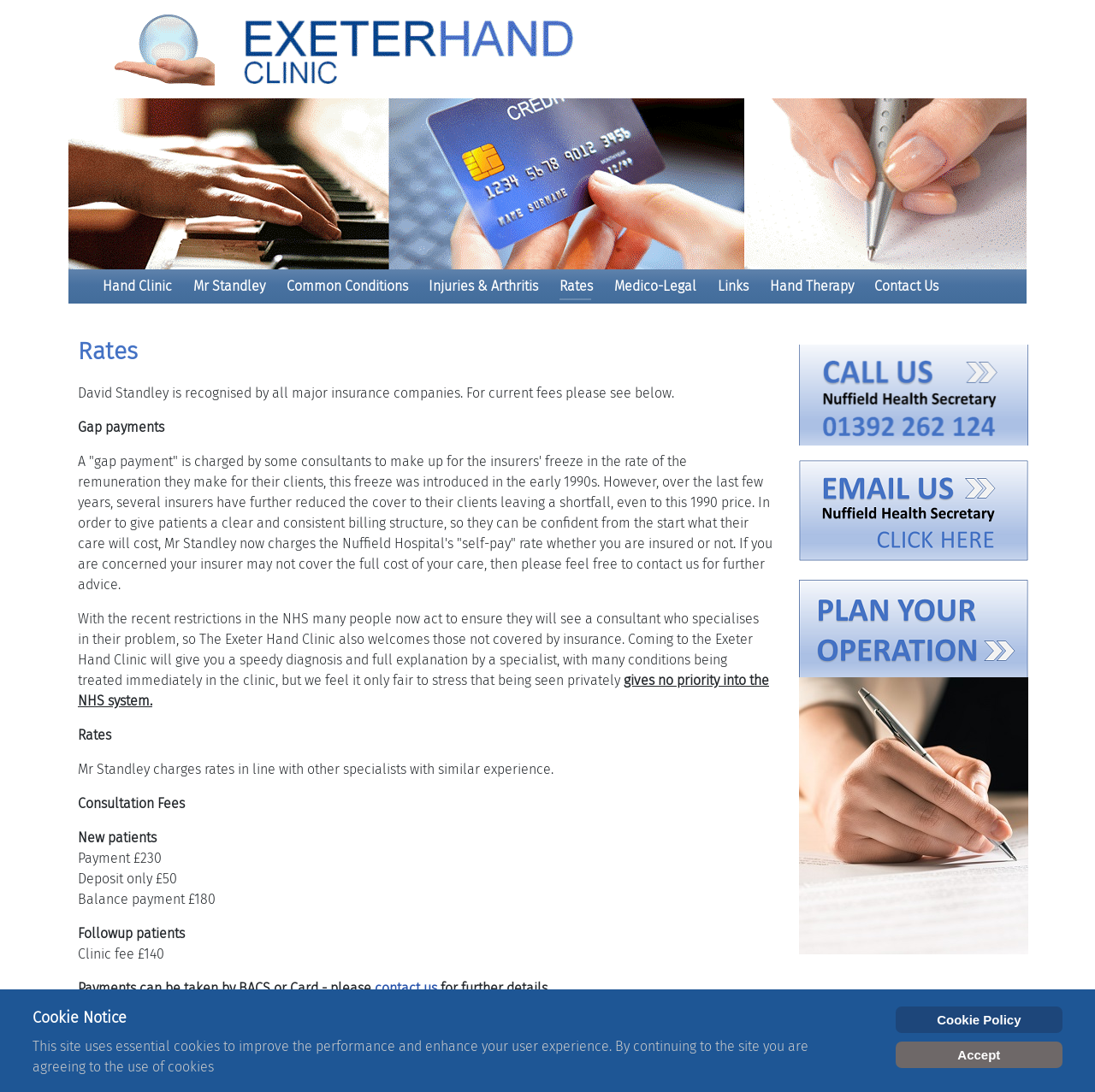Determine the bounding box coordinates of the clickable region to execute the instruction: "Click on Hand Clinic link". The coordinates should be four float numbers between 0 and 1, denoted as [left, top, right, bottom].

[0.094, 0.255, 0.157, 0.269]